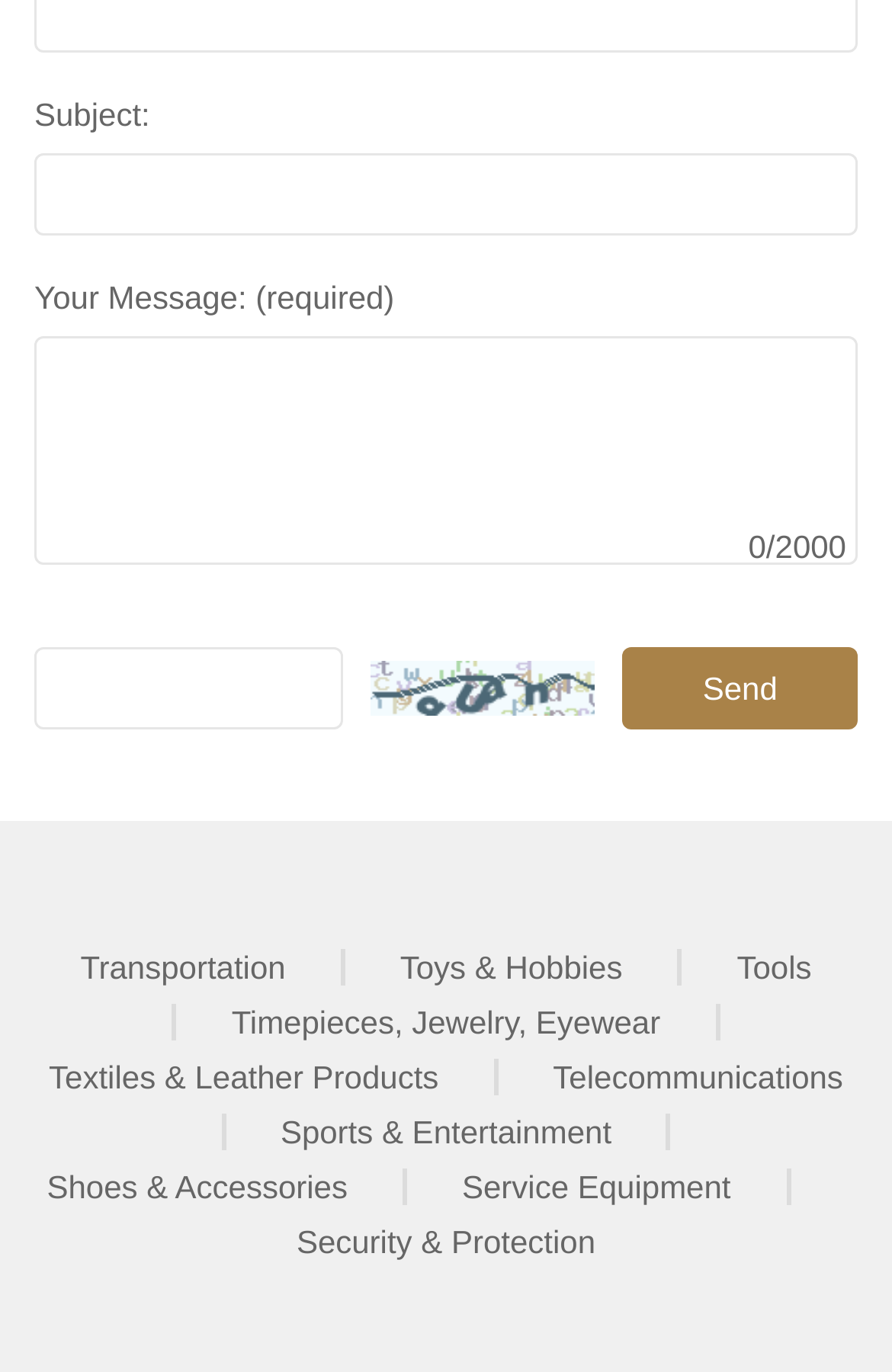Identify the bounding box coordinates necessary to click and complete the given instruction: "Click Send".

[0.698, 0.471, 0.962, 0.531]